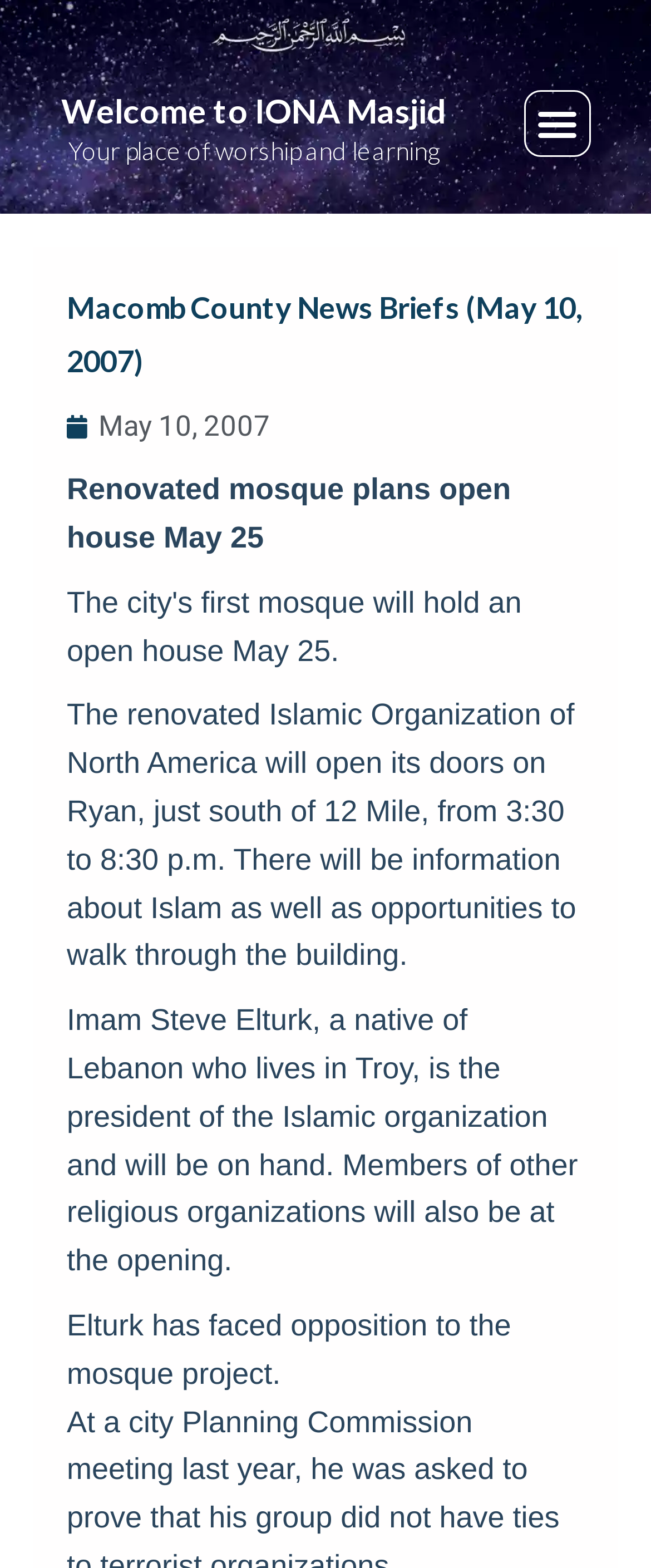Give the bounding box coordinates for the element described by: "Menu".

[0.805, 0.058, 0.906, 0.1]